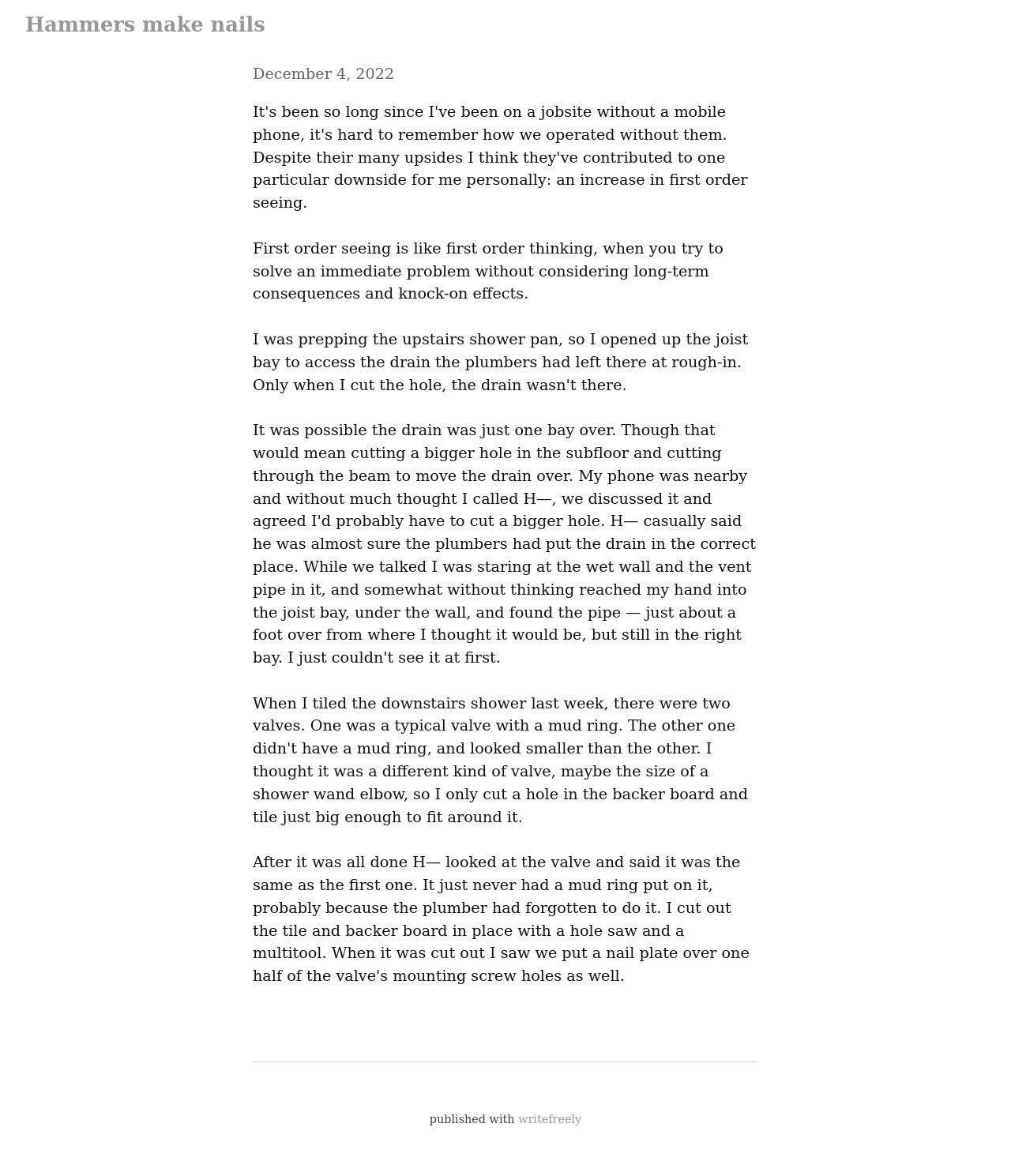Determine the bounding box of the UI component based on this description: "writefreely". The bounding box coordinates should be four float values between 0 and 1, i.e., [left, top, right, bottom].

[0.513, 0.946, 0.575, 0.957]